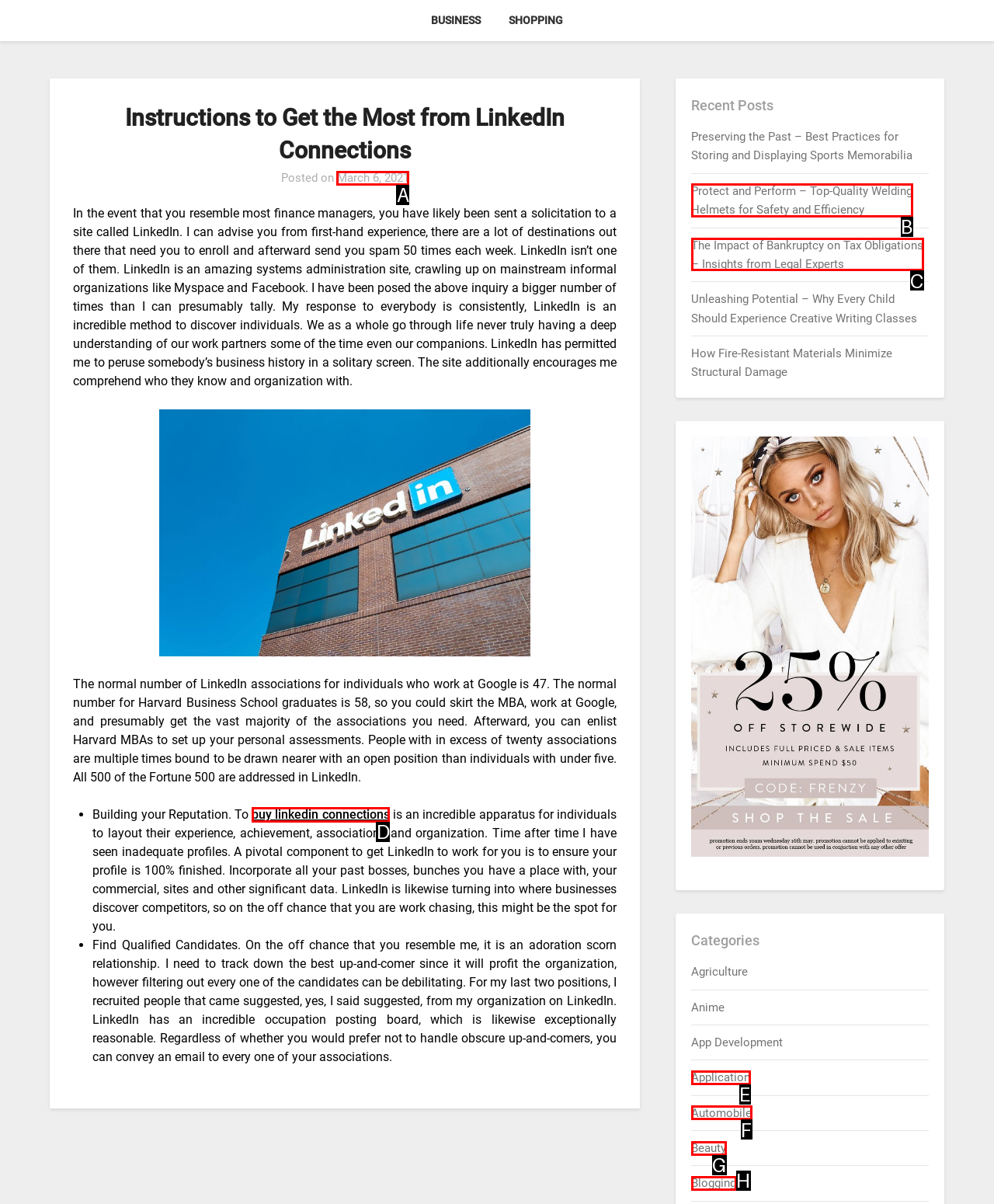Select the option that aligns with the description: buy linkedin connections
Respond with the letter of the correct choice from the given options.

D